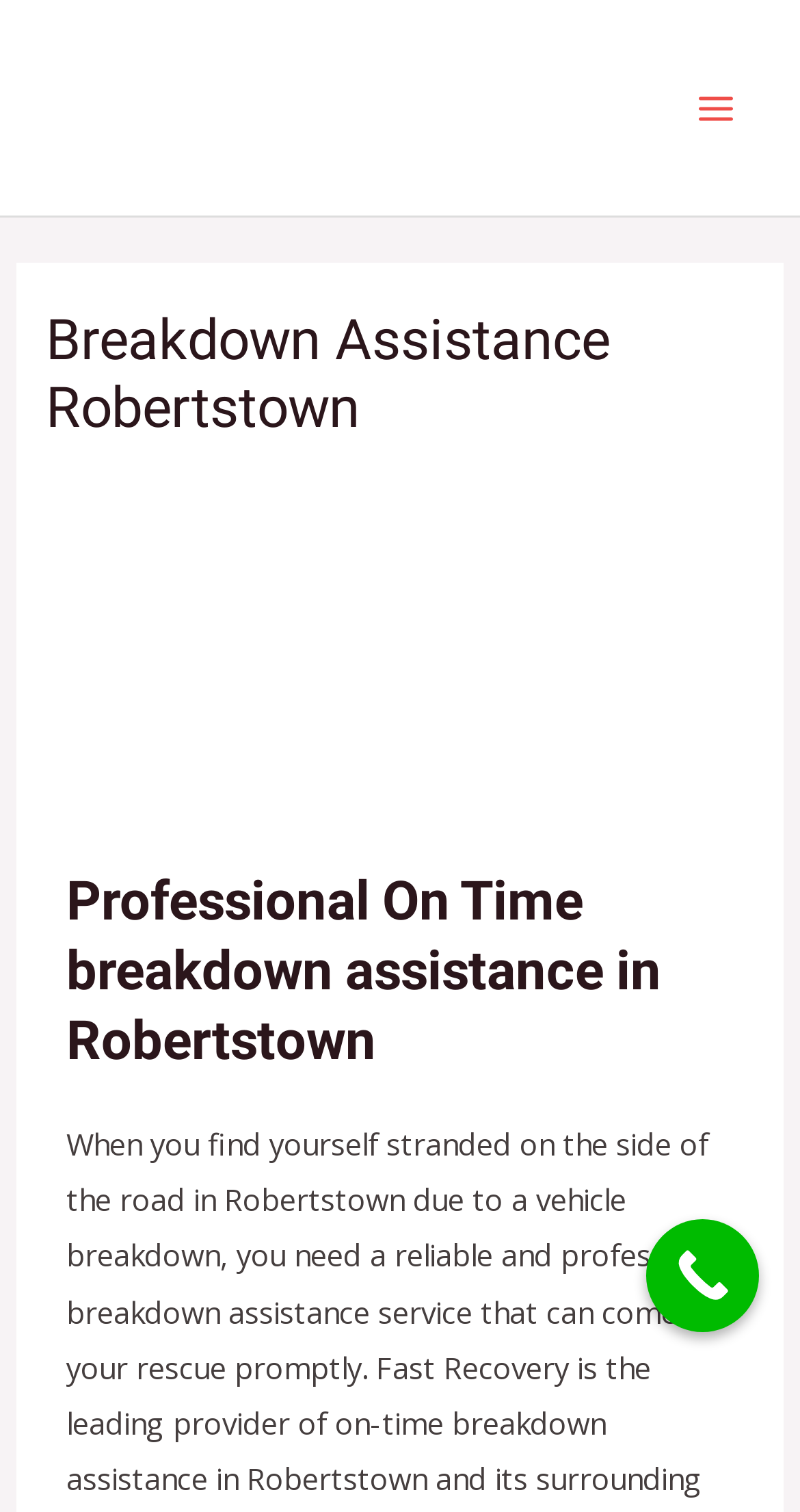What is the phone number to call for breakdown assistance?
Refer to the image and provide a detailed answer to the question.

I found the phone number by looking at the 'Call Now Button' element, which is a link with a bounding box at [0.808, 0.806, 0.949, 0.881]. This suggests that the phone number is prominently displayed on the webpage, making it easy for users to contact the breakdown assistance service.